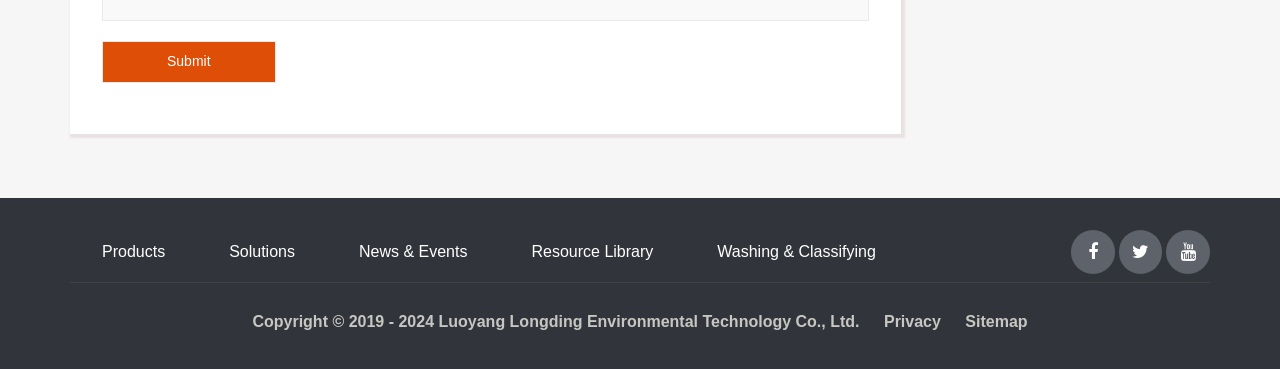What is the text on the bottom left of the webpage?
Refer to the image and answer the question using a single word or phrase.

Copyright information